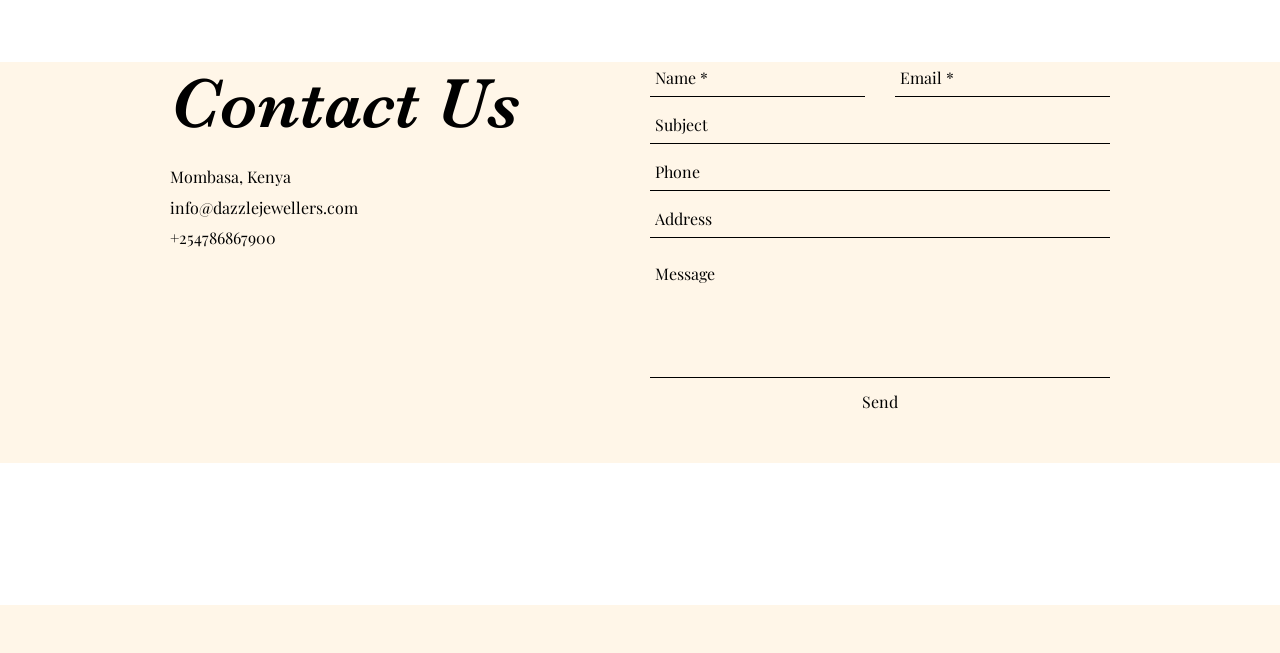Please mark the bounding box coordinates of the area that should be clicked to carry out the instruction: "Click the Send button".

[0.673, 0.598, 0.702, 0.635]